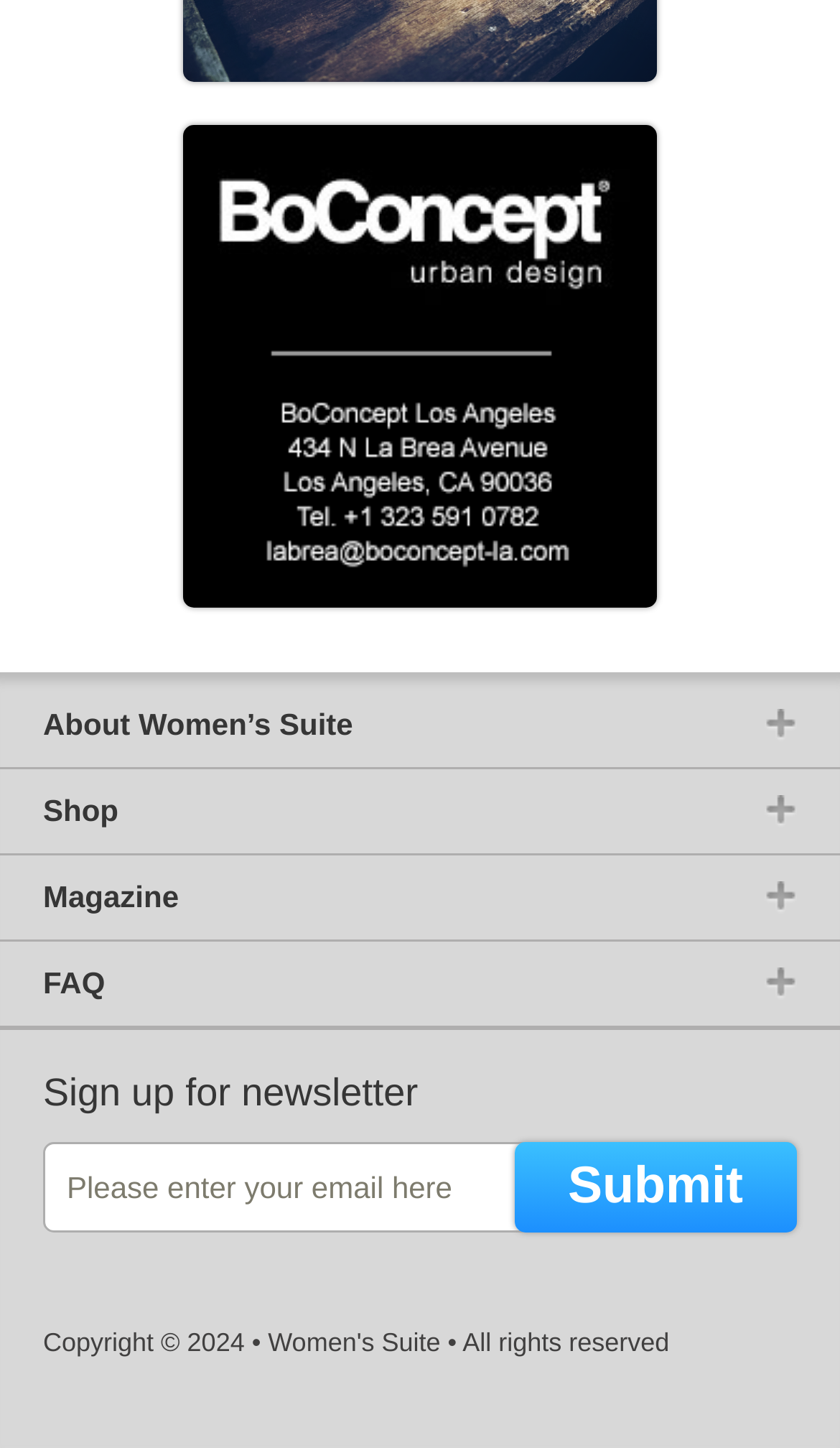Identify the bounding box of the UI component described as: "About Women’s Suite".

[0.051, 0.472, 0.949, 0.53]